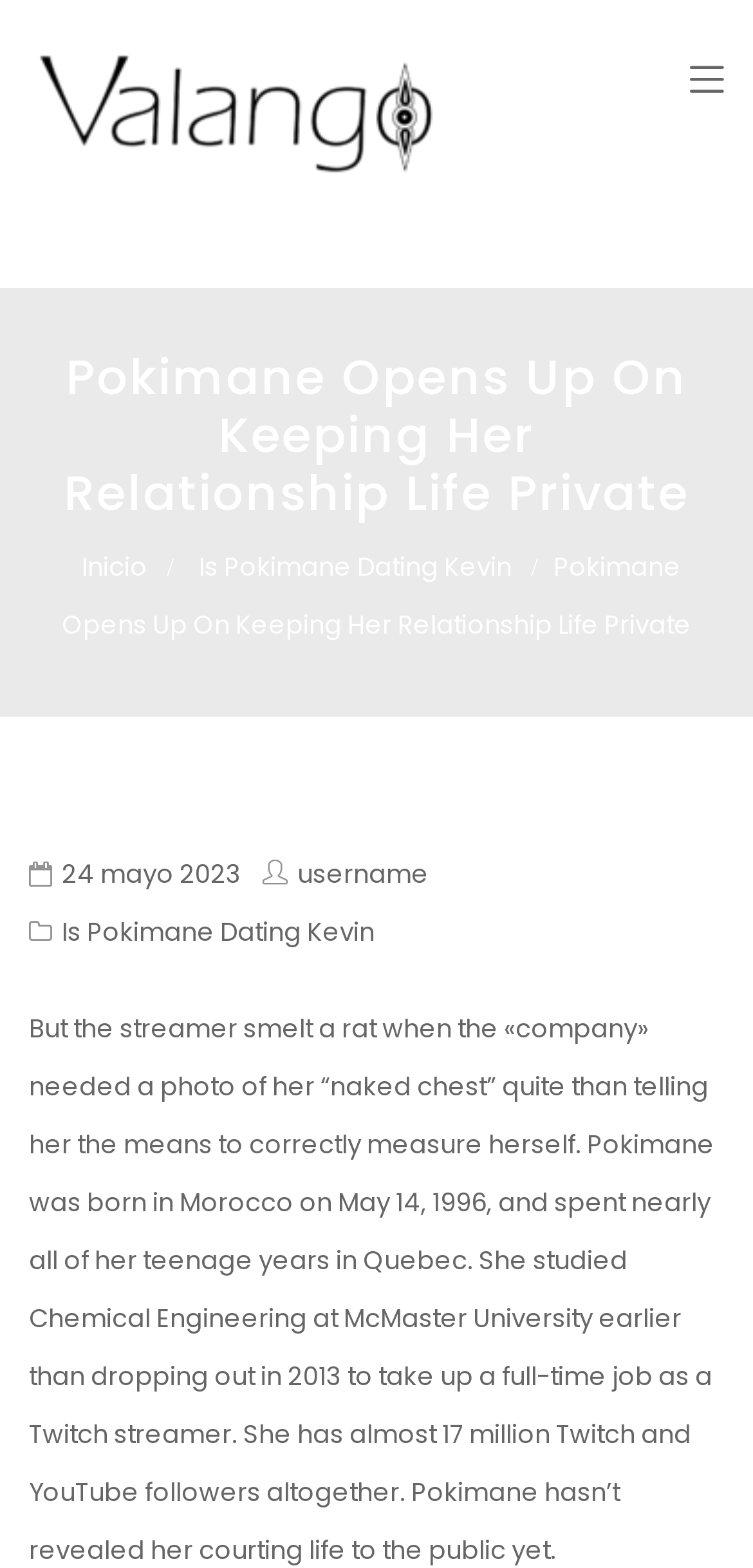Please provide a comprehensive answer to the question based on the screenshot: What is Pokimane's birthdate?

I found this information by reading the text in the webpage, which mentions that Pokimane was born in Morocco on May 14, 1996.